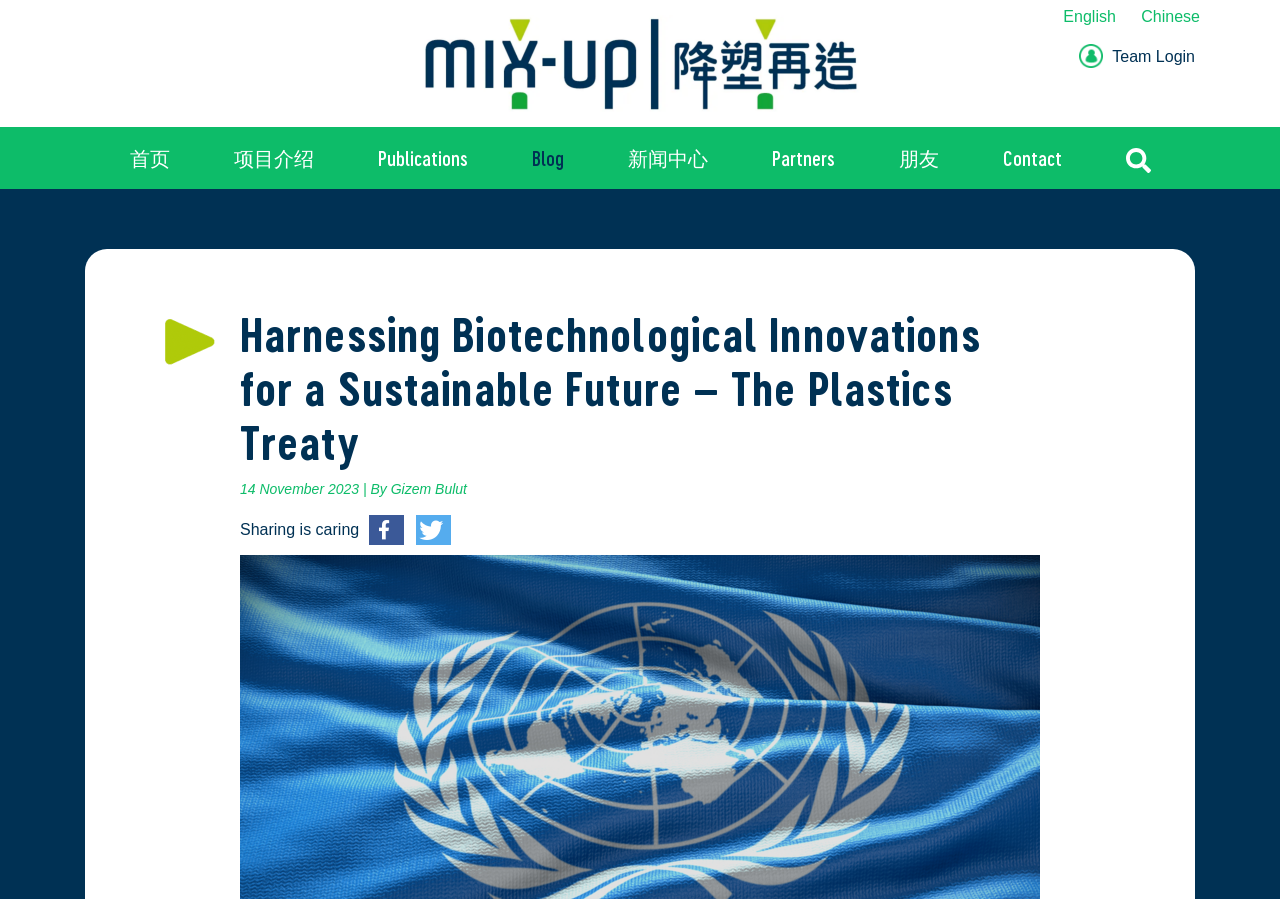Please reply to the following question with a single word or a short phrase:
How many navigation links are at the top?

8